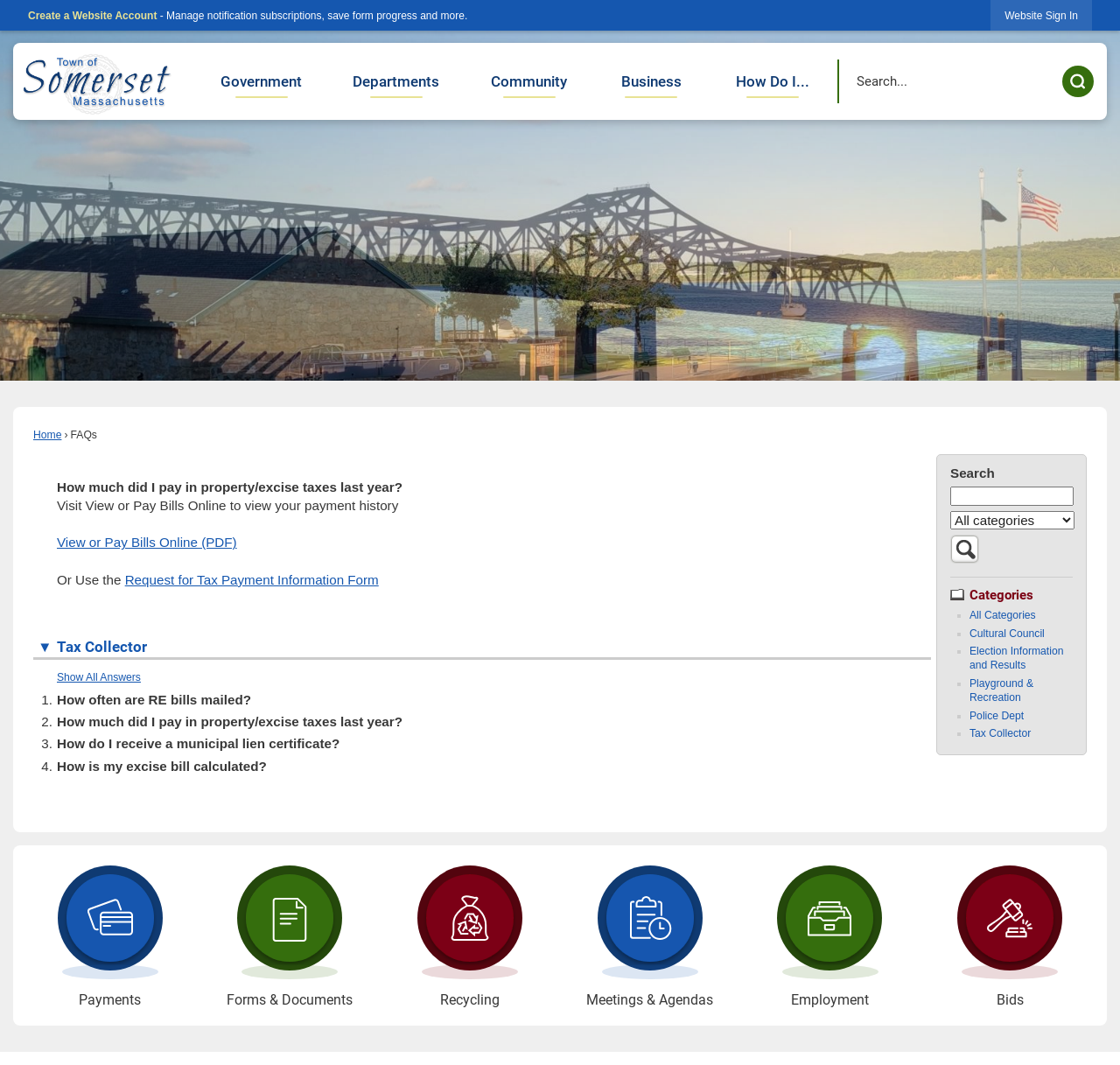Specify the bounding box coordinates for the region that must be clicked to perform the given instruction: "Create a Website Account".

[0.025, 0.009, 0.14, 0.021]